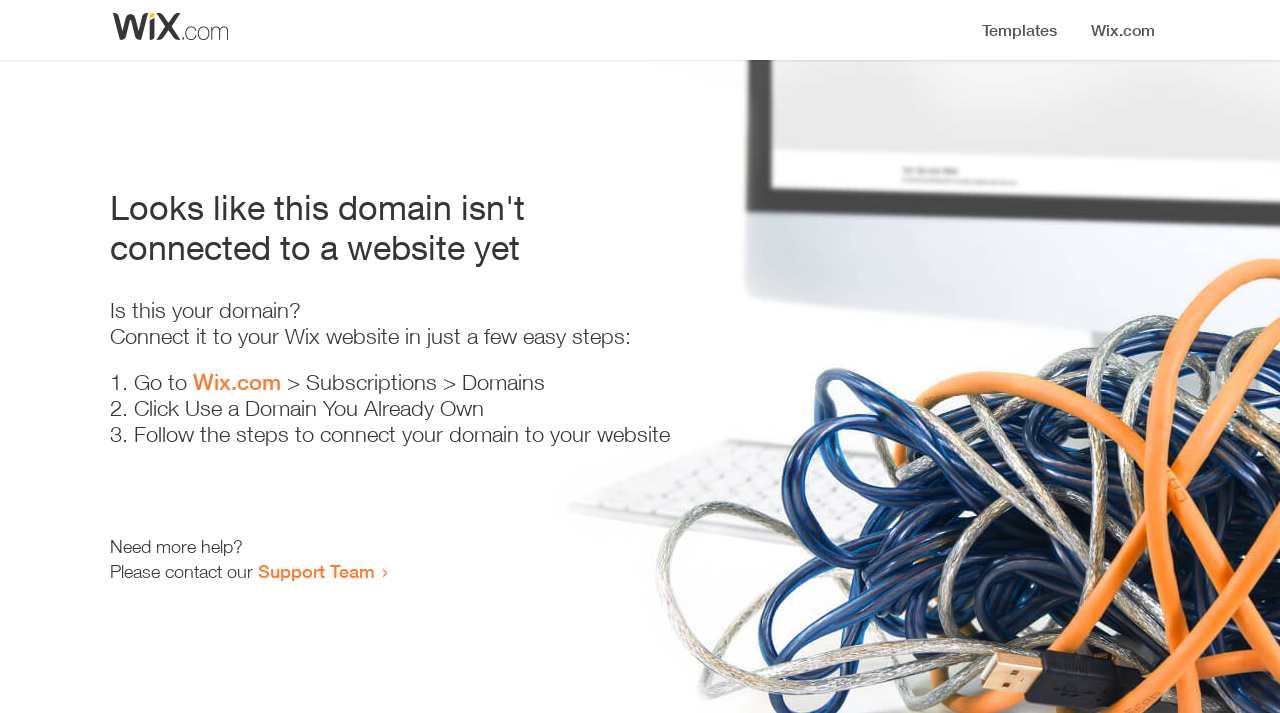Where can I get more help?
Using the image, give a concise answer in the form of a single word or short phrase.

Support Team